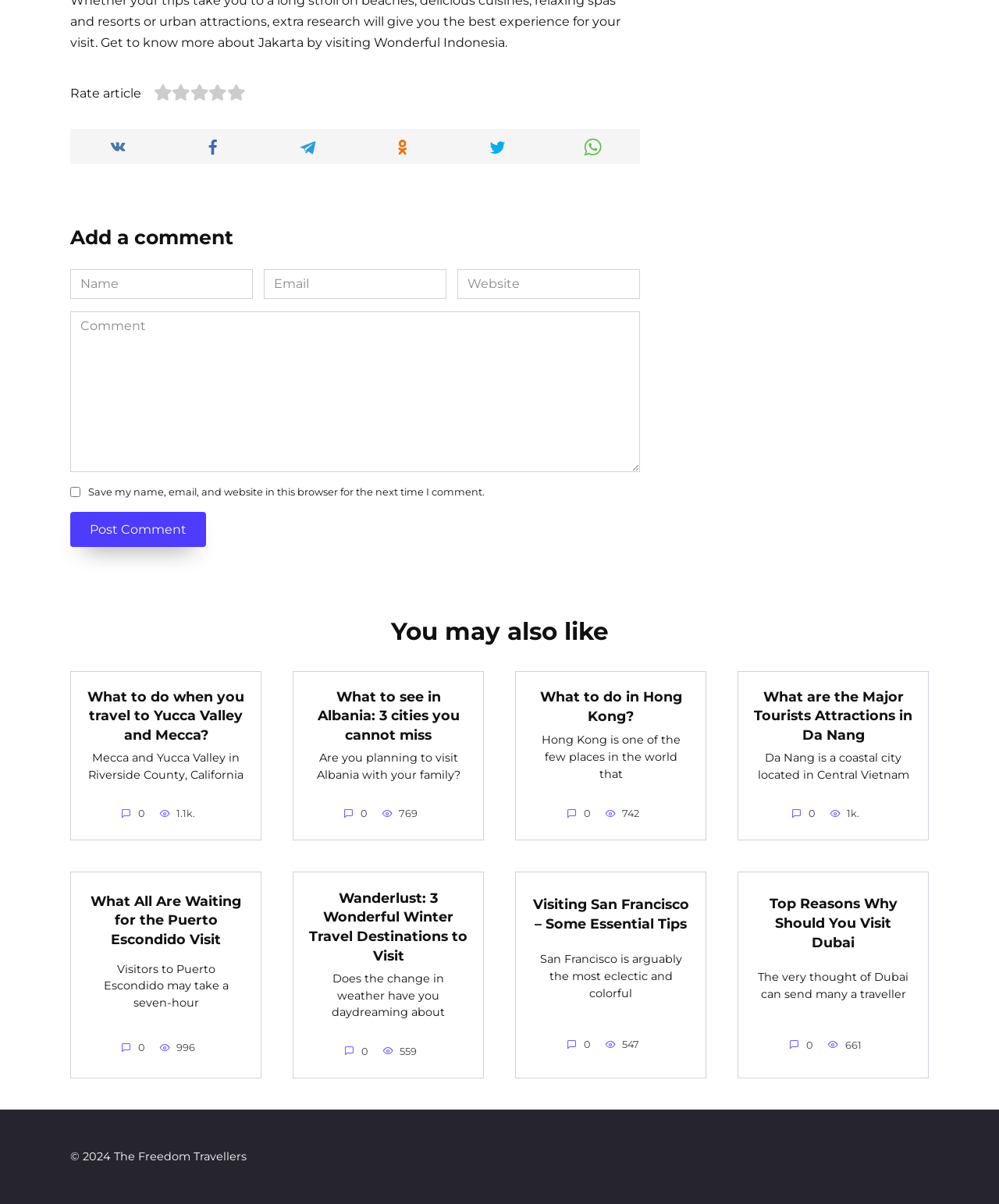Given the description parent_node: Comment name="comment" placeholder="Comment", predict the bounding box coordinates of the UI element. Ensure the coordinates are in the format (top-left x, top-left y, bottom-right x, bottom-right y) and all values are between 0 and 1.

[0.07, 0.259, 0.641, 0.392]